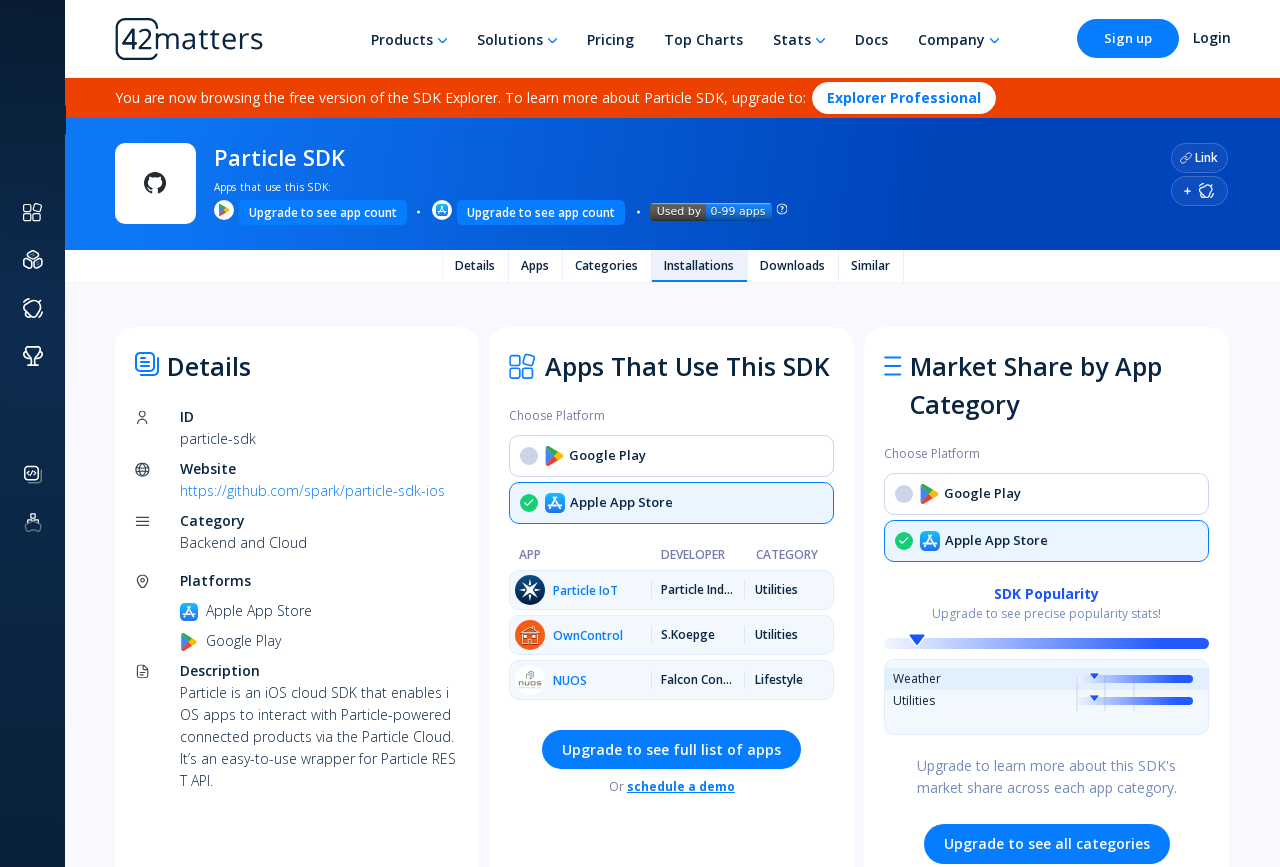Elaborate on the webpage's design and content in a detailed caption.

This webpage is about Particle SDK SDK, a backend and cloud category SDK. At the top, there is a navigation bar with links to Explorer Apps, SDK Explorer, Alerts, Top Charts, API, and File Dumps. Below the navigation bar, there is a logo of 42matters and a menu with links to Products, Solutions, Pricing, Top Charts, Stats, Docs, and Company. 

On the right side, there is a call-to-action button to sign up. Below the navigation bar, there is a notification that the user is currently browsing the free version of the SDK Explorer and has the option to upgrade to the Explorer Professional.

The main content of the page is divided into two sections. The left section displays information about Particle SDK, including its icon, name, and a description of the SDK. There are also links to upgrade and get more information about the SDK. Below this section, there are tabs to navigate between Details, Apps, Categories, Installations, Downloads, and Similar SDKs.

The right section displays the details of the Particle SDK, including its ID, website, category, platforms, and description. There is also a section that lists apps that use this SDK, with options to choose the platform and view more information about each app.

At the bottom of the page, there are more apps that use the Particle SDK, displayed in a table format with information about the app, developer, and category.